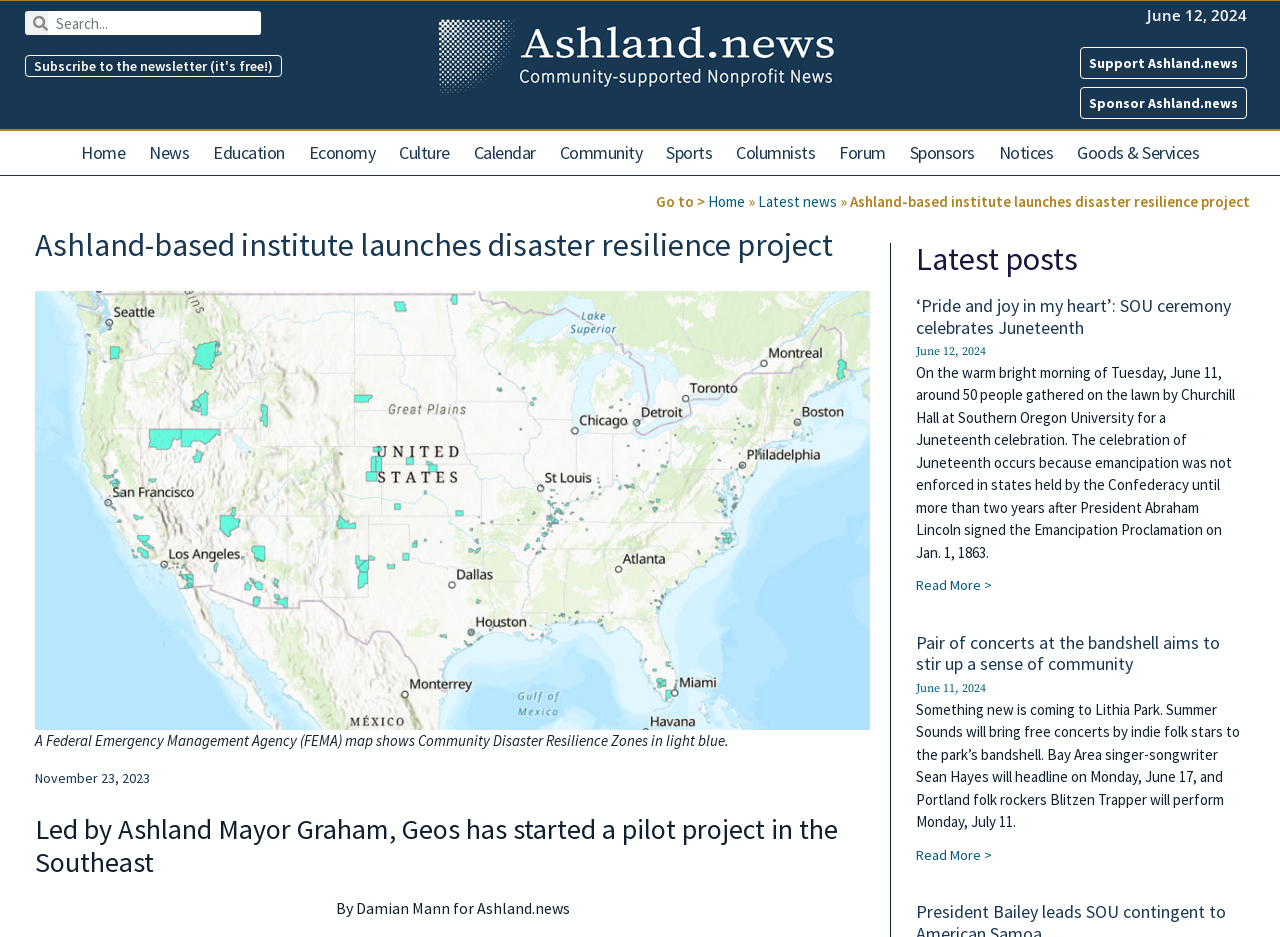Please answer the following question using a single word or phrase: 
What is the date of the latest news?

June 12, 2024